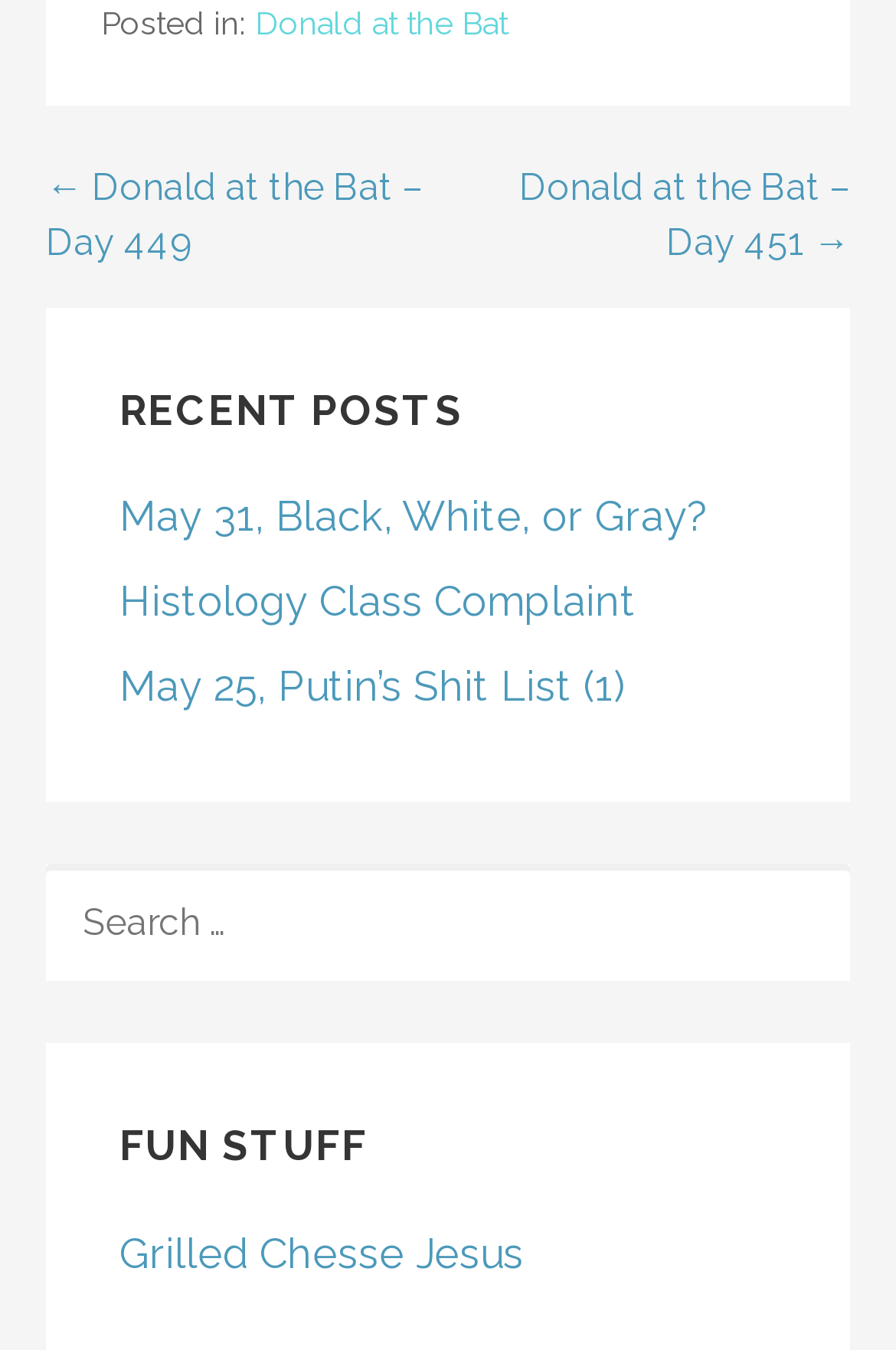Please identify the bounding box coordinates of the element's region that I should click in order to complete the following instruction: "Explore roger federer". The bounding box coordinates consist of four float numbers between 0 and 1, i.e., [left, top, right, bottom].

None